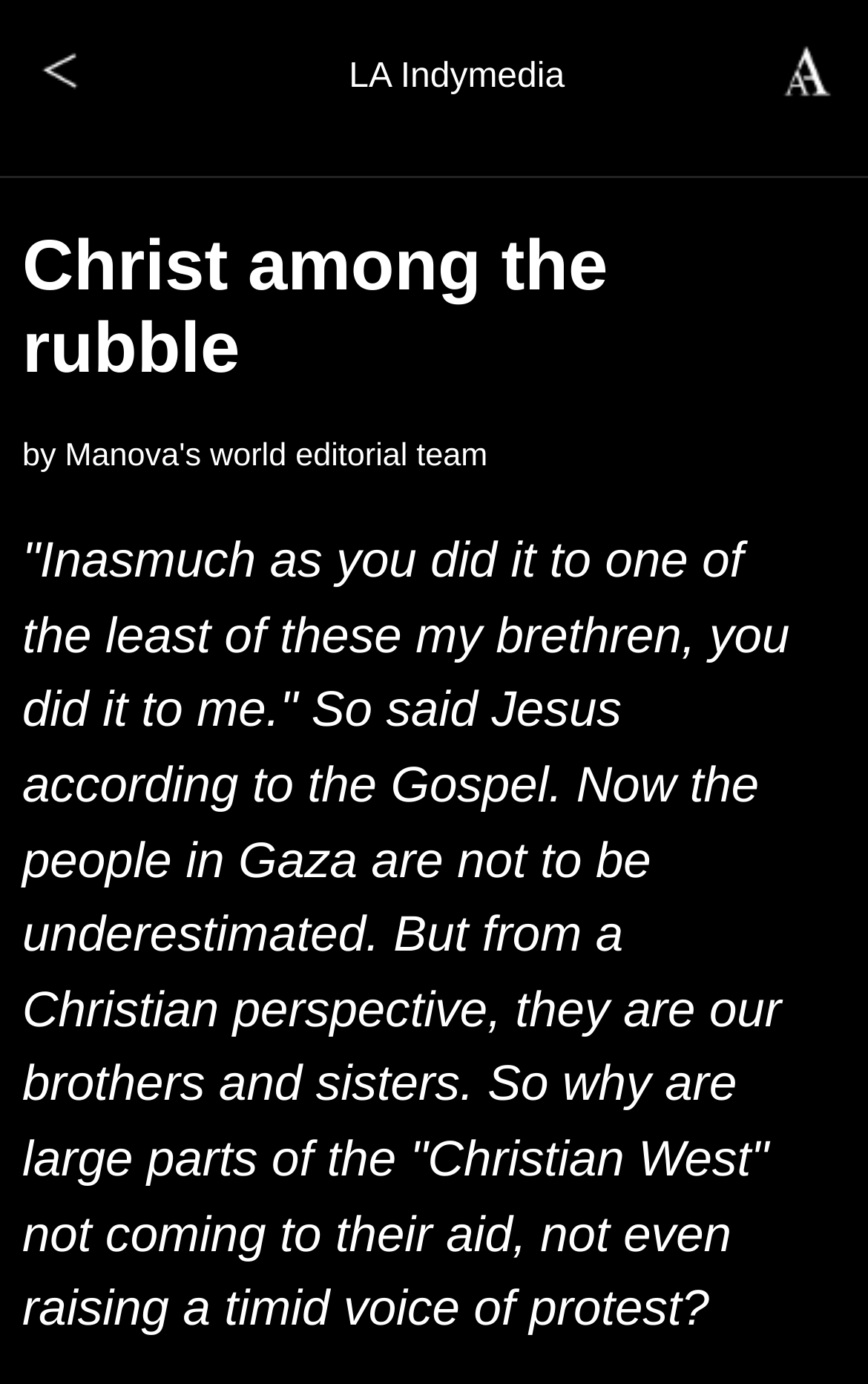Produce an elaborate caption capturing the essence of the webpage.

The webpage is titled "LA Indymedia" and features a layout table at the top, spanning the entire width of the page. The table has three cells, with the left cell being empty, the middle cell containing the title "LA Indymedia" and a small image to the right of the title, and the right cell being empty.

Below the table, there is a prominent heading that reads "Christ among the rubble", taking up most of the page's width. Underneath the heading, there is a block of text that discusses the Christian perspective on the people in Gaza, quoting a passage from the Gospel and questioning why the "Christian West" is not coming to their aid. The text is quite lengthy and takes up most of the page's height.